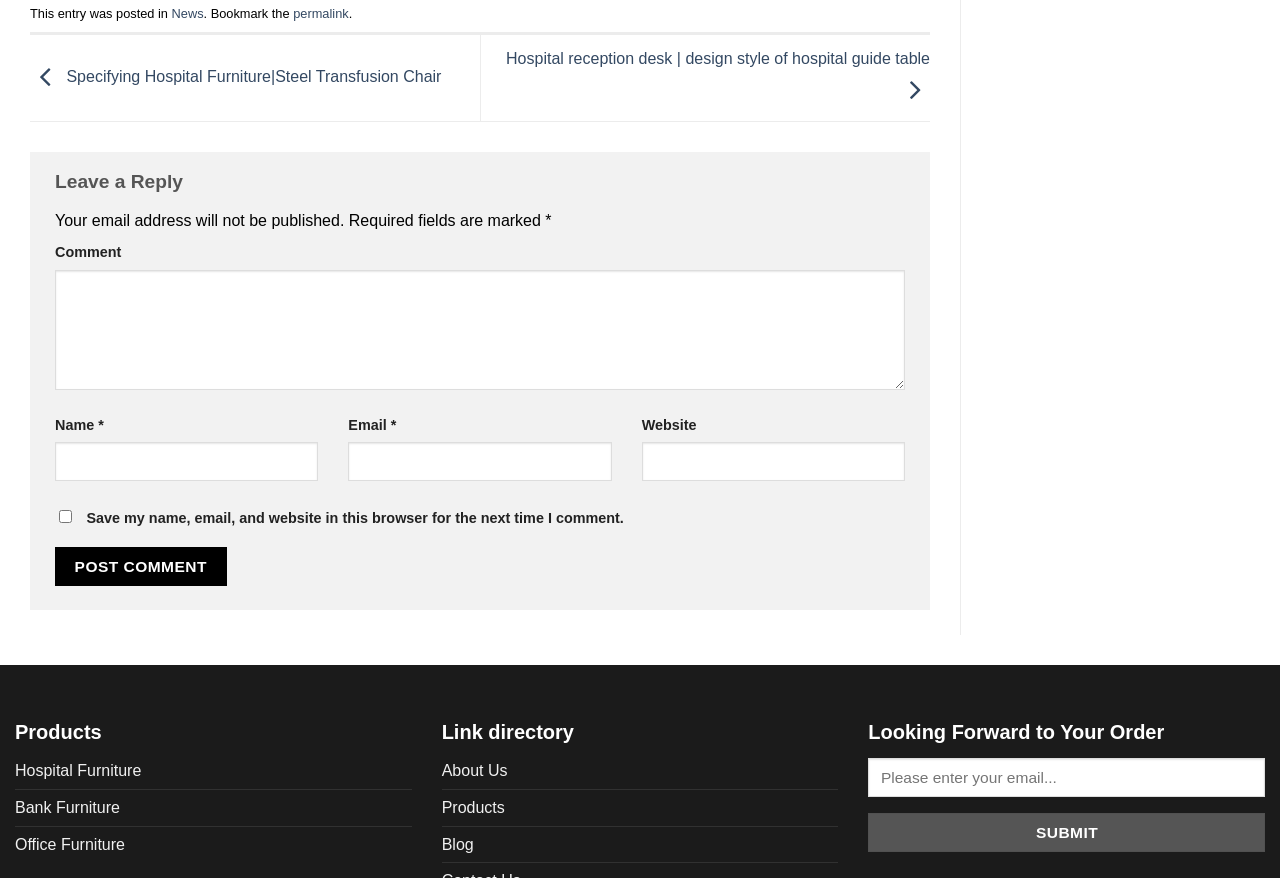Identify the bounding box coordinates for the region of the element that should be clicked to carry out the instruction: "Click the 'permalink' link". The bounding box coordinates should be four float numbers between 0 and 1, i.e., [left, top, right, bottom].

[0.229, 0.007, 0.272, 0.024]